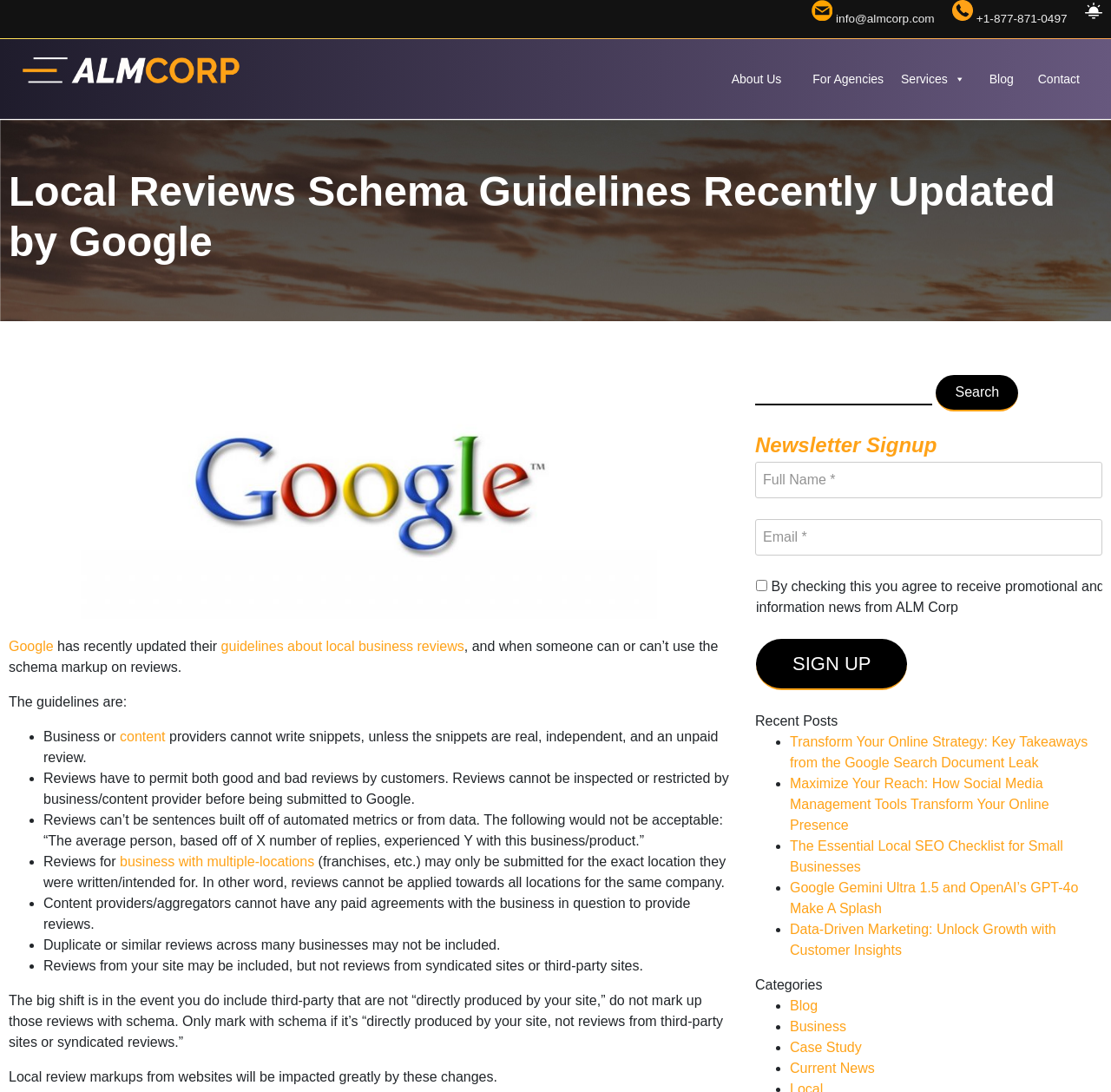Please specify the bounding box coordinates of the clickable region necessary for completing the following instruction: "Sign up for the newsletter". The coordinates must consist of four float numbers between 0 and 1, i.e., [left, top, right, bottom].

[0.68, 0.585, 0.817, 0.632]